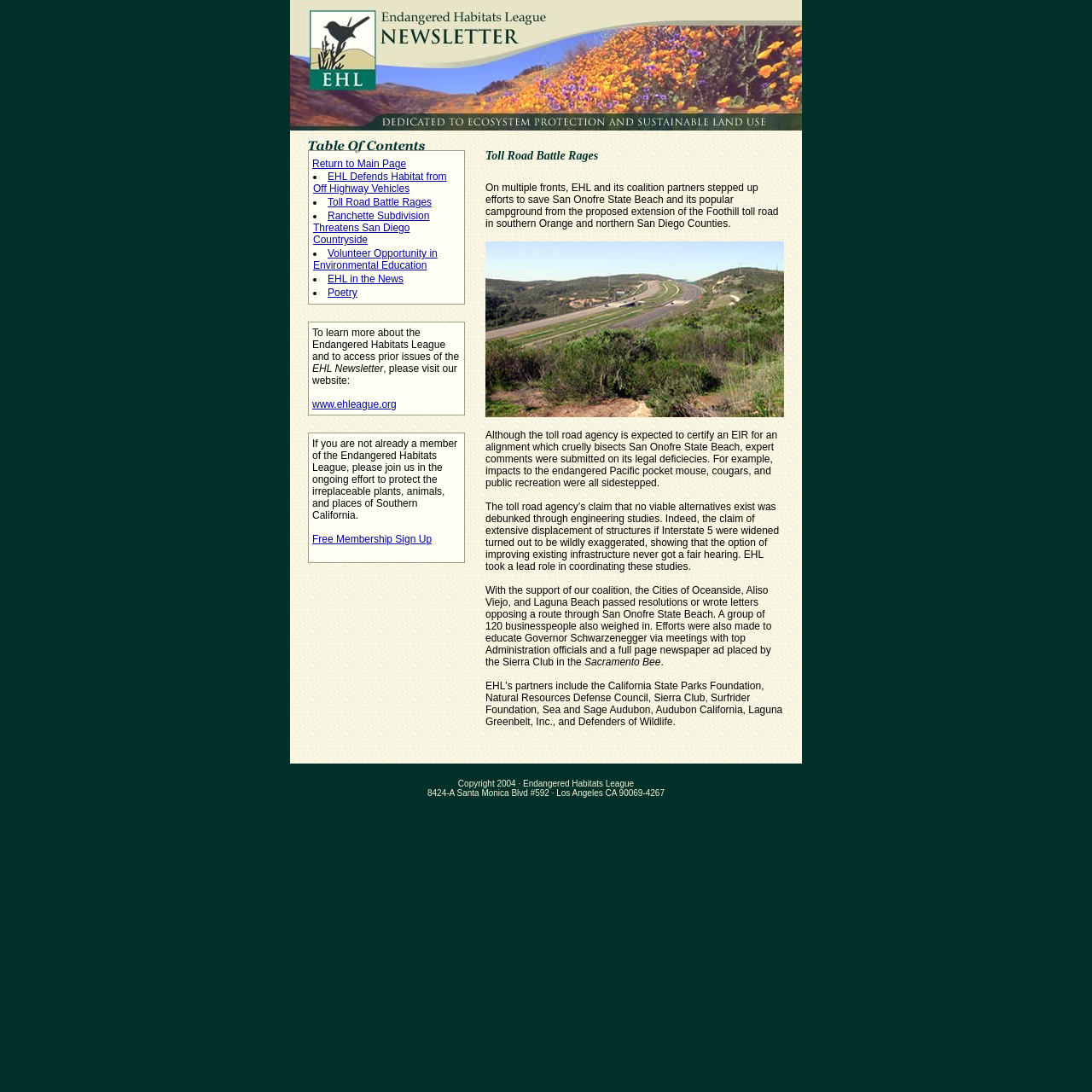What is the topic of the 'Poetry' section?
Answer the question with as much detail as possible.

Based on the context of the newsletter, it is likely that the 'Poetry' section is related to environmental conservation and habitat protection, as it is listed alongside other topics such as 'EHL Defends Habitat from Off Highway Vehicles' and 'Ranchette Subdivision Threatens San Diego Countryside'.